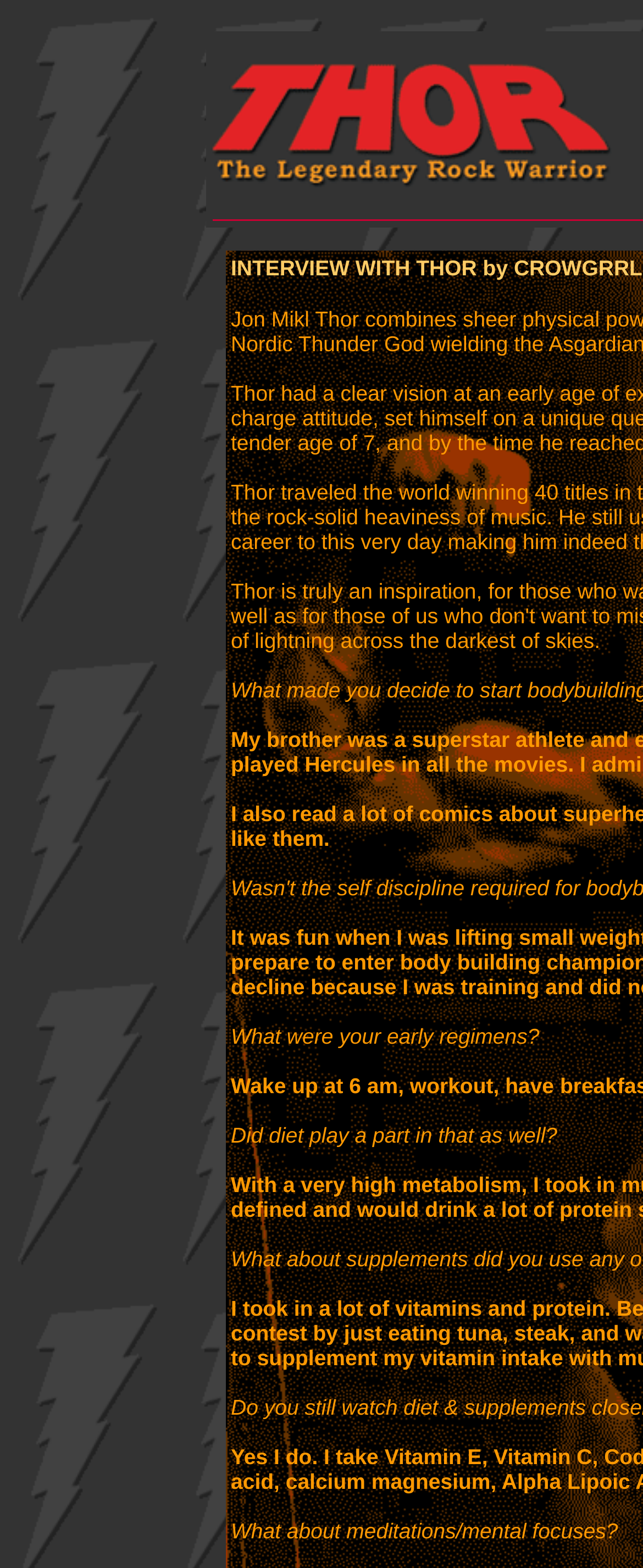Identify the bounding box coordinates for the UI element that matches this description: "name="Image22"".

[0.319, 0.111, 0.96, 0.123]